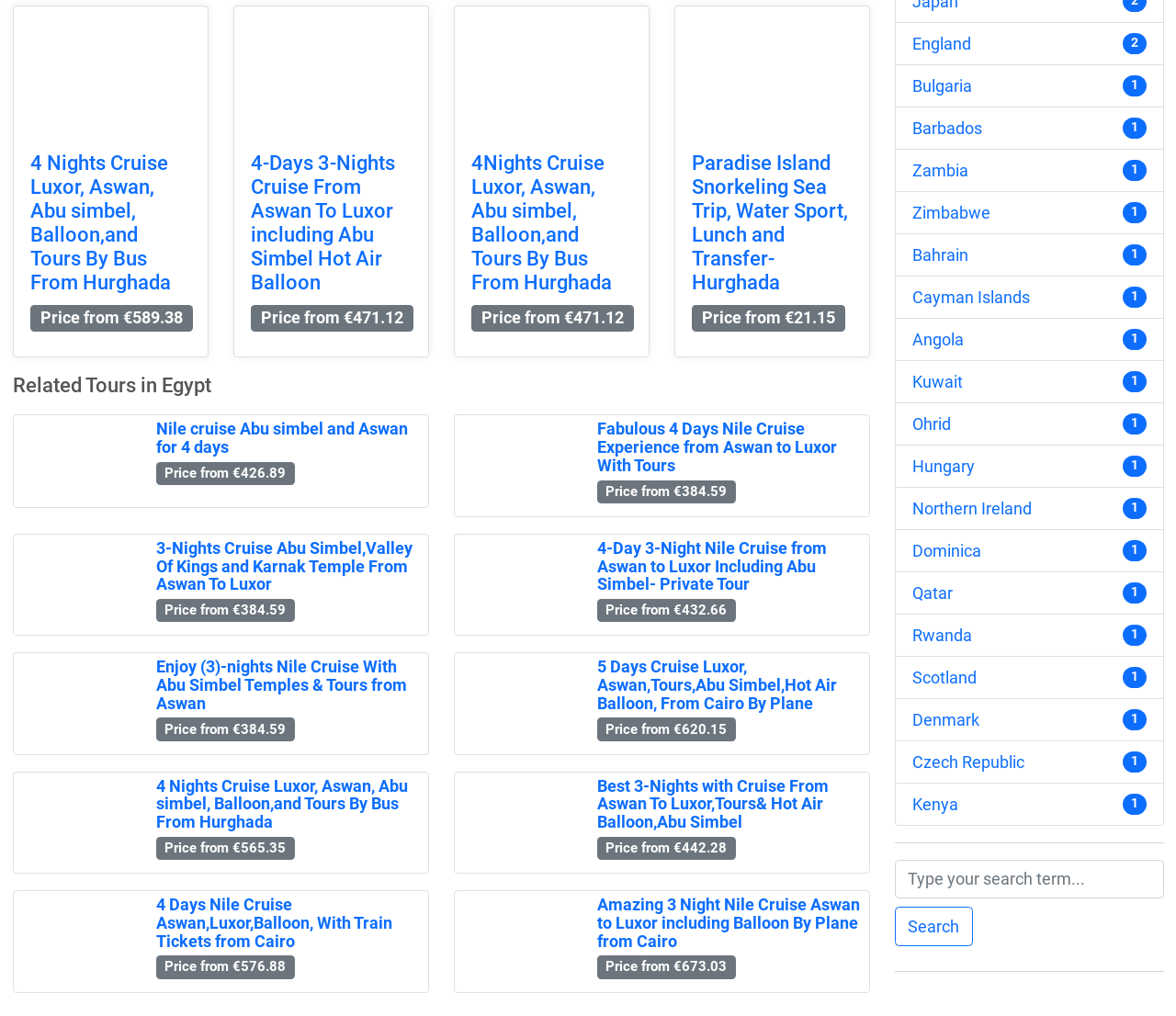Identify the bounding box coordinates of the section to be clicked to complete the task described by the following instruction: "Click on the link to 4 Nights Cruise Luxor, Aswan, Abu simbel, Balloon,and Tours By Bus From Hurghada". The coordinates should be four float numbers between 0 and 1, formatted as [left, top, right, bottom].

[0.025, 0.15, 0.145, 0.289]